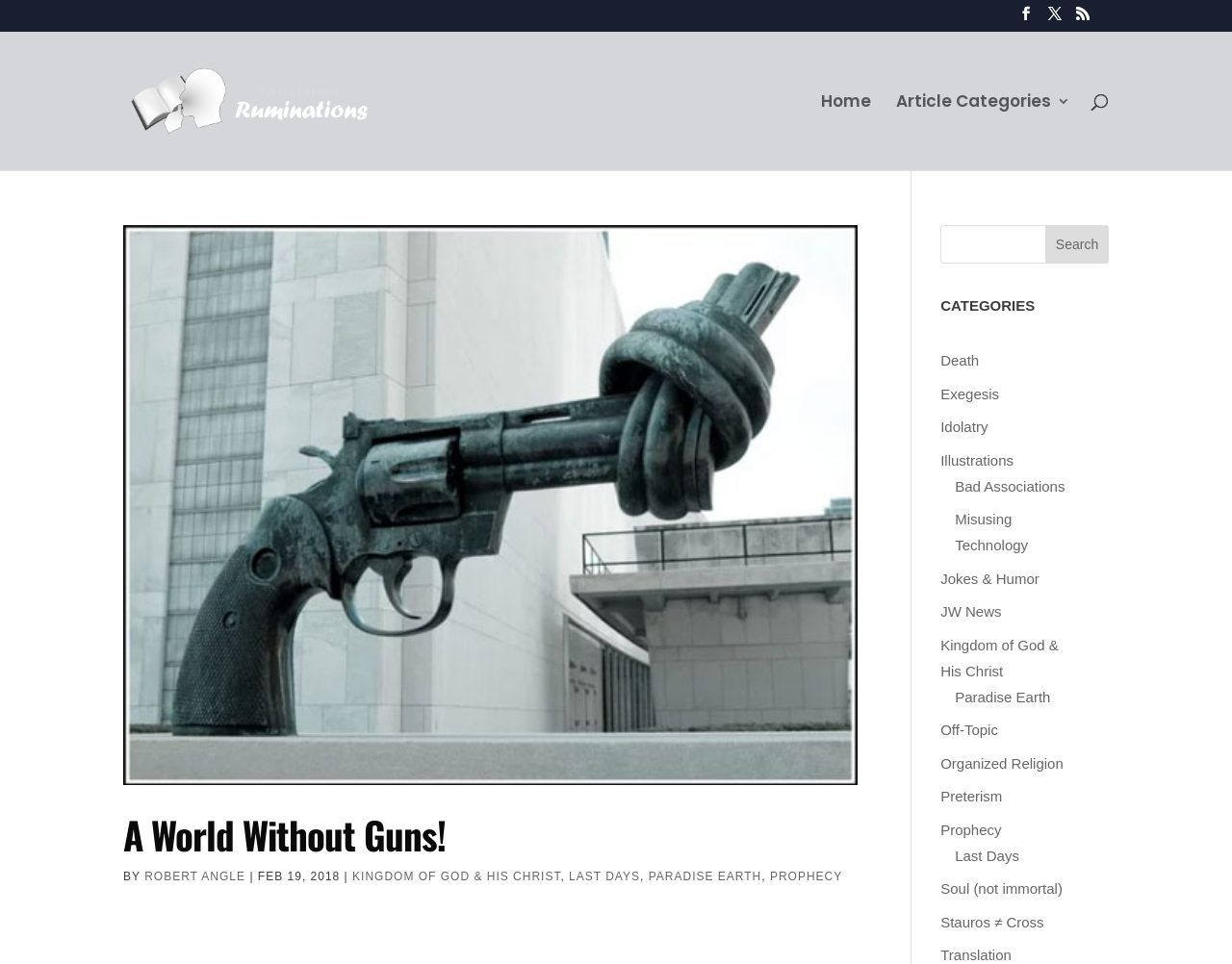Provide a thorough description of the webpage you see.

The webpage is titled "Paradise Earth | Ruminations by Robert Angle". At the top right corner, there are three social media links represented by icons. Below them, the website's title "Ruminations by Robert Angle" is displayed with an image on the left side. 

On the top navigation bar, there are links to "Home" and "Article Categories 3". A search bar is located at the top, spanning almost the entire width of the page. 

The main content of the webpage is an article titled "A World Without Guns!", which has an image associated with it. The article's title is also displayed as a heading below the image. The author's name "ROBERT ANGLE" is mentioned, along with the date "FEB 19, 2018". 

Below the article's title, there are links to various categories, including "KINGDOM OF GOD & HIS CHRIST", "LAST DAYS", "PARADISE EARTH", "PROPHECY", and others. 

On the right side of the page, there is a search box with a "Search" button. Below it, the categories are listed again, with links to topics such as "Death", "Exegesis", "Idolatry", "Illustrations", and many others.